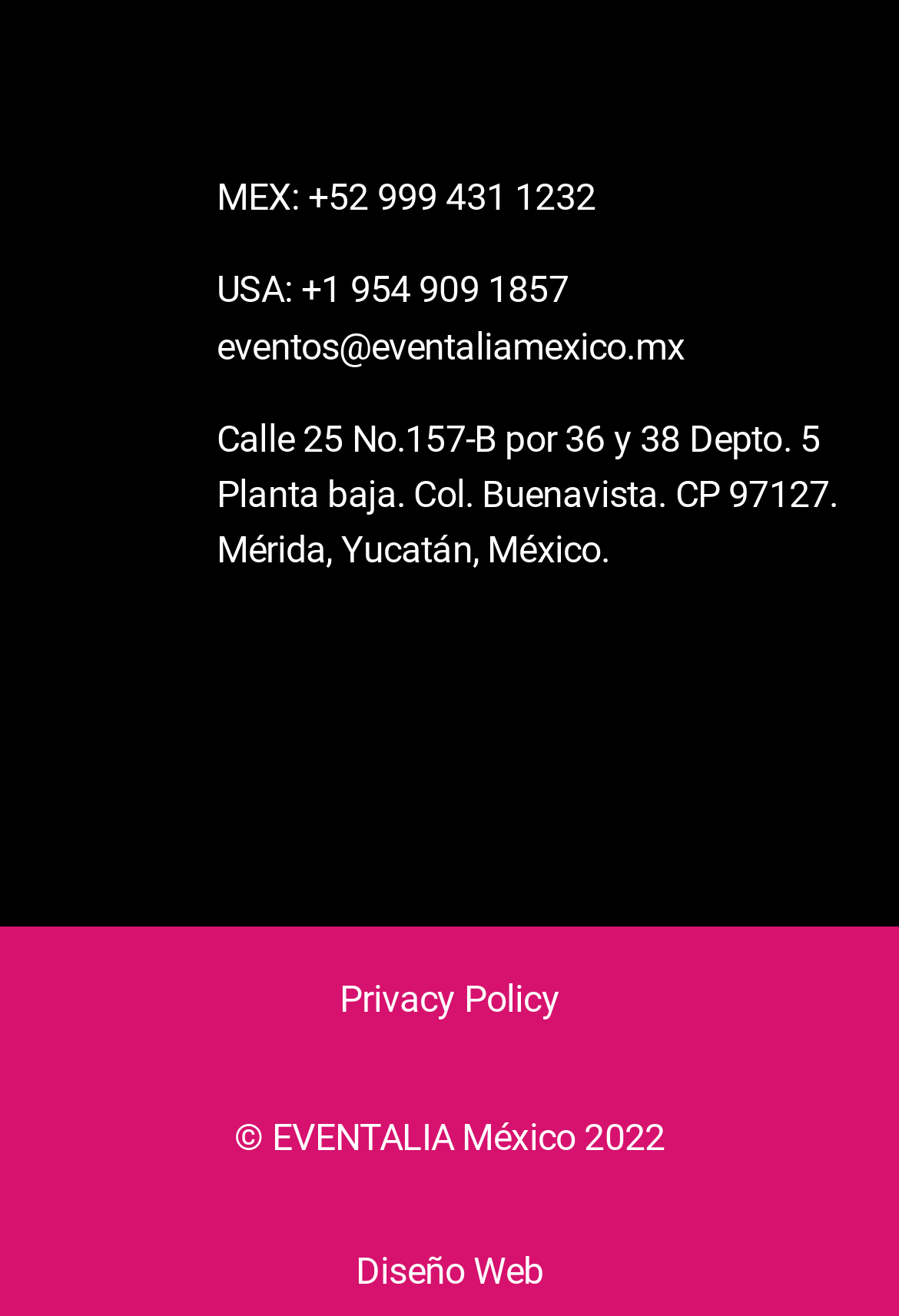What is the year of copyright for EVENTALIA México?
Use the image to answer the question with a single word or phrase.

2022